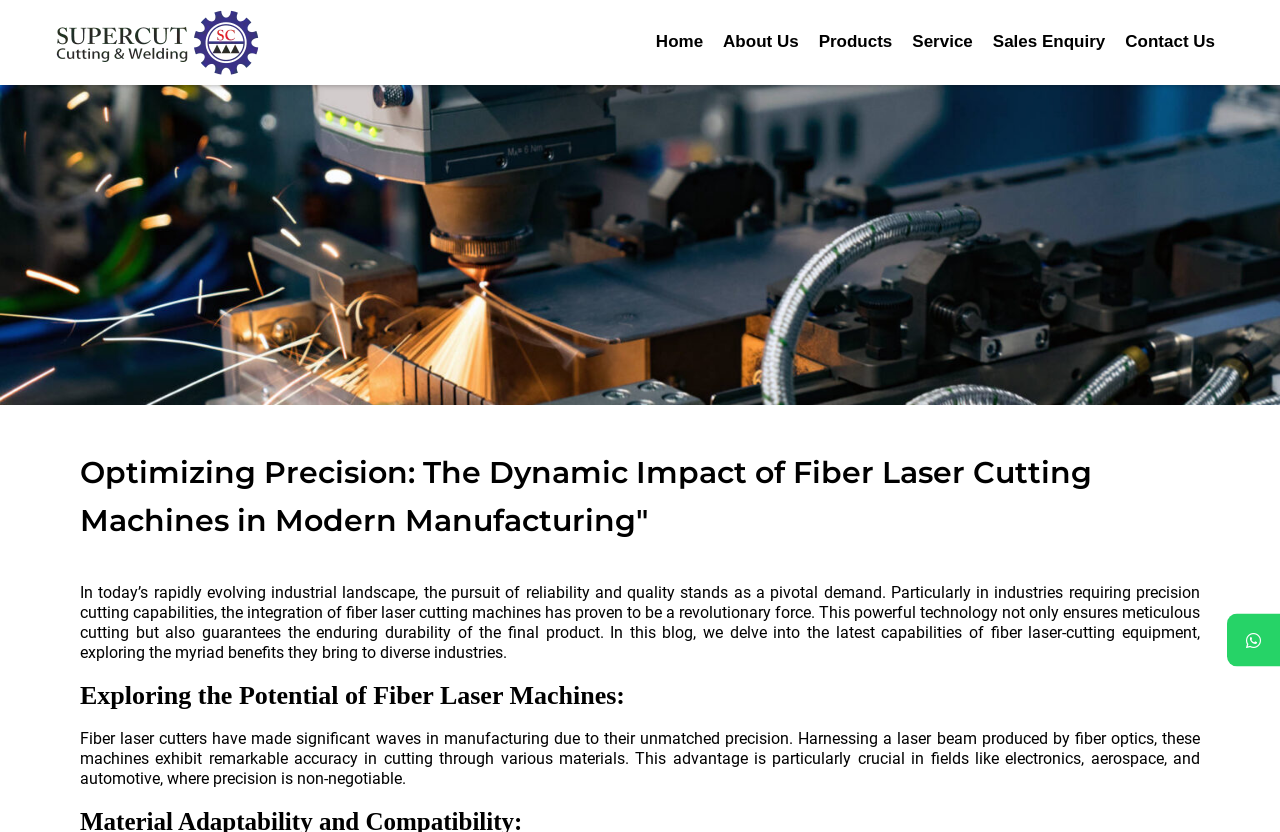What is the main topic of the article?
Deliver a detailed and extensive answer to the question.

The main topic of the article can be determined by reading the introductory paragraph, which discusses the importance of precision cutting capabilities in industries and the role of fiber laser cutting machines in achieving this precision.